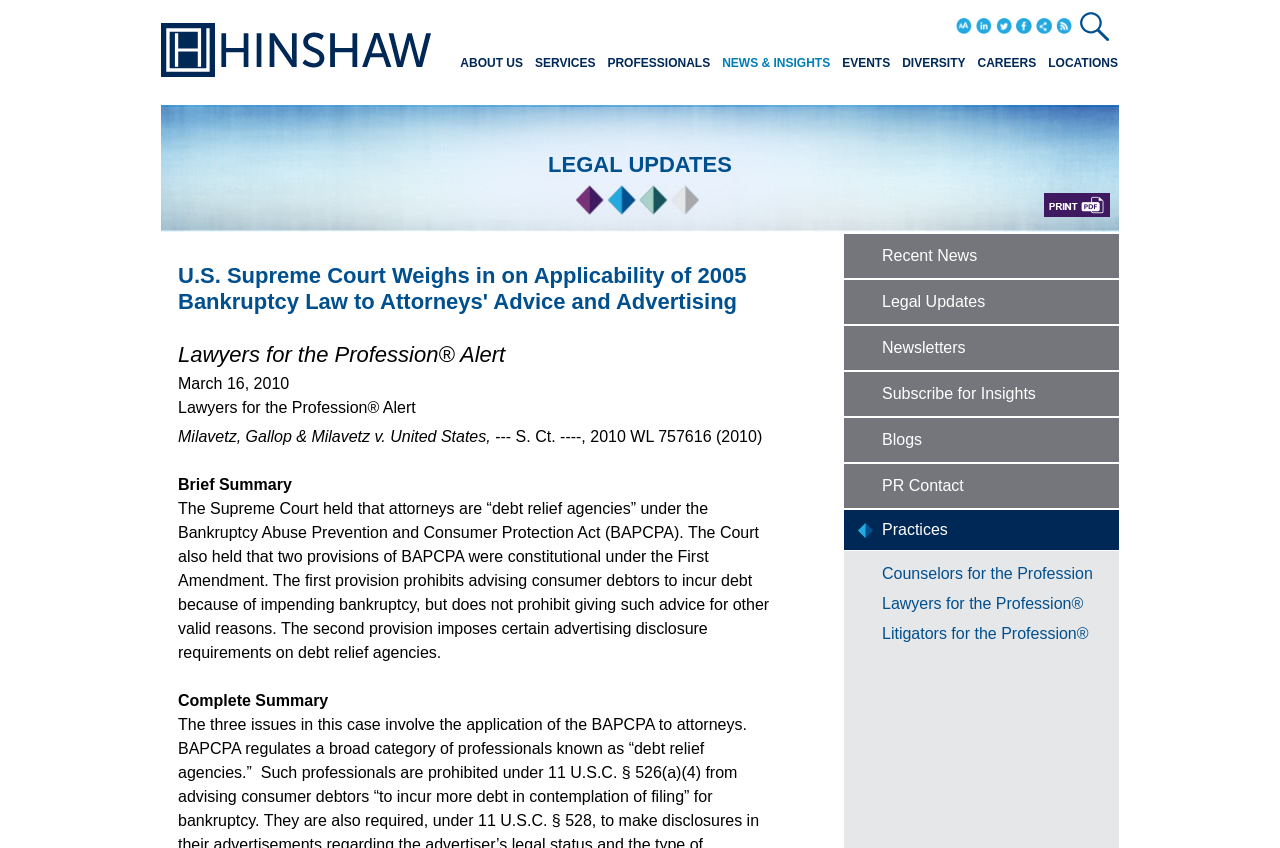Given the element description, predict the bounding box coordinates in the format (top-left x, top-left y, bottom-right x, bottom-right y). Make sure all values are between 0 and 1. Here is the element description: Recent News

[0.659, 0.276, 0.874, 0.328]